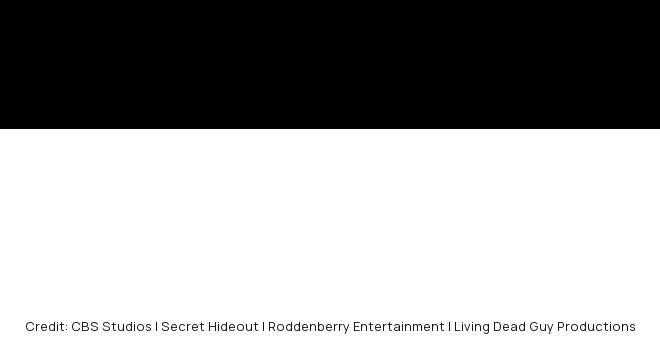What is the franchise associated with the show?
Using the visual information, respond with a single word or phrase.

Star Trek